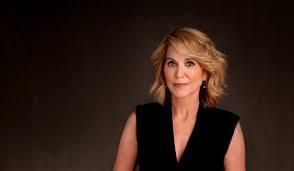Offer an in-depth description of the image shown.

This image features Paula Zahn, an accomplished American journalist known for her engaging presence and insightful reporting. She is captured in a poised pose, showcasing her elegant hairstyle and sophisticated attire, which highlight her professional demeanor. The soft, muted background compliments her features, enhancing the overall aesthetic of the portrait. Zahn's career has included notable roles in major news networks, where she has built a reputation for her credibility and ability to tackle complex issues. This image is associated with an article discussing her experiences with cosmetic enhancements, particularly focusing on her facelift and Botox treatments, reflecting her commitment to maintaining a youthful appearance in the public eye.